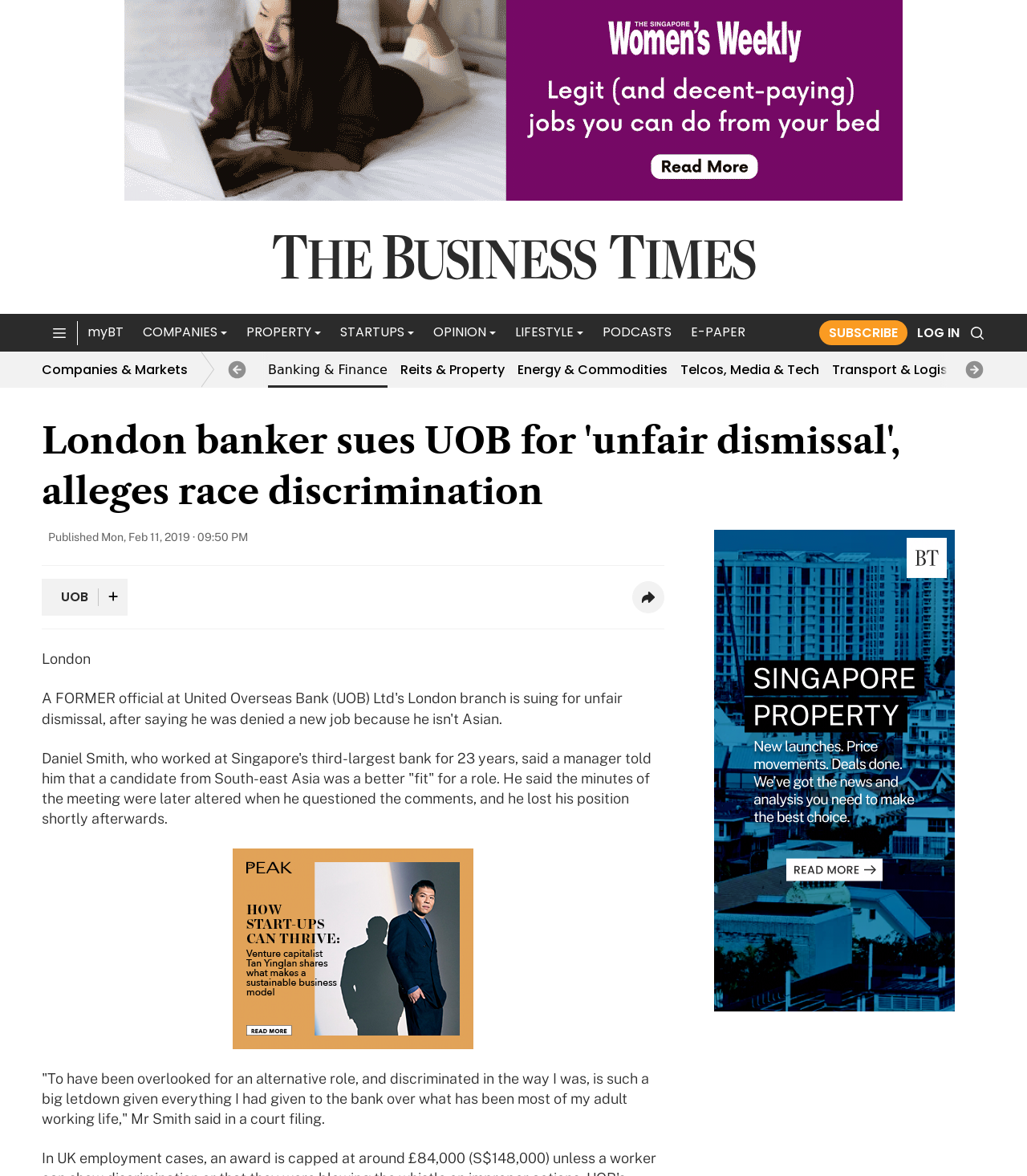Please find the bounding box coordinates of the element that must be clicked to perform the given instruction: "Search for something". The coordinates should be four float numbers from 0 to 1, i.e., [left, top, right, bottom].

[0.944, 0.272, 0.959, 0.294]